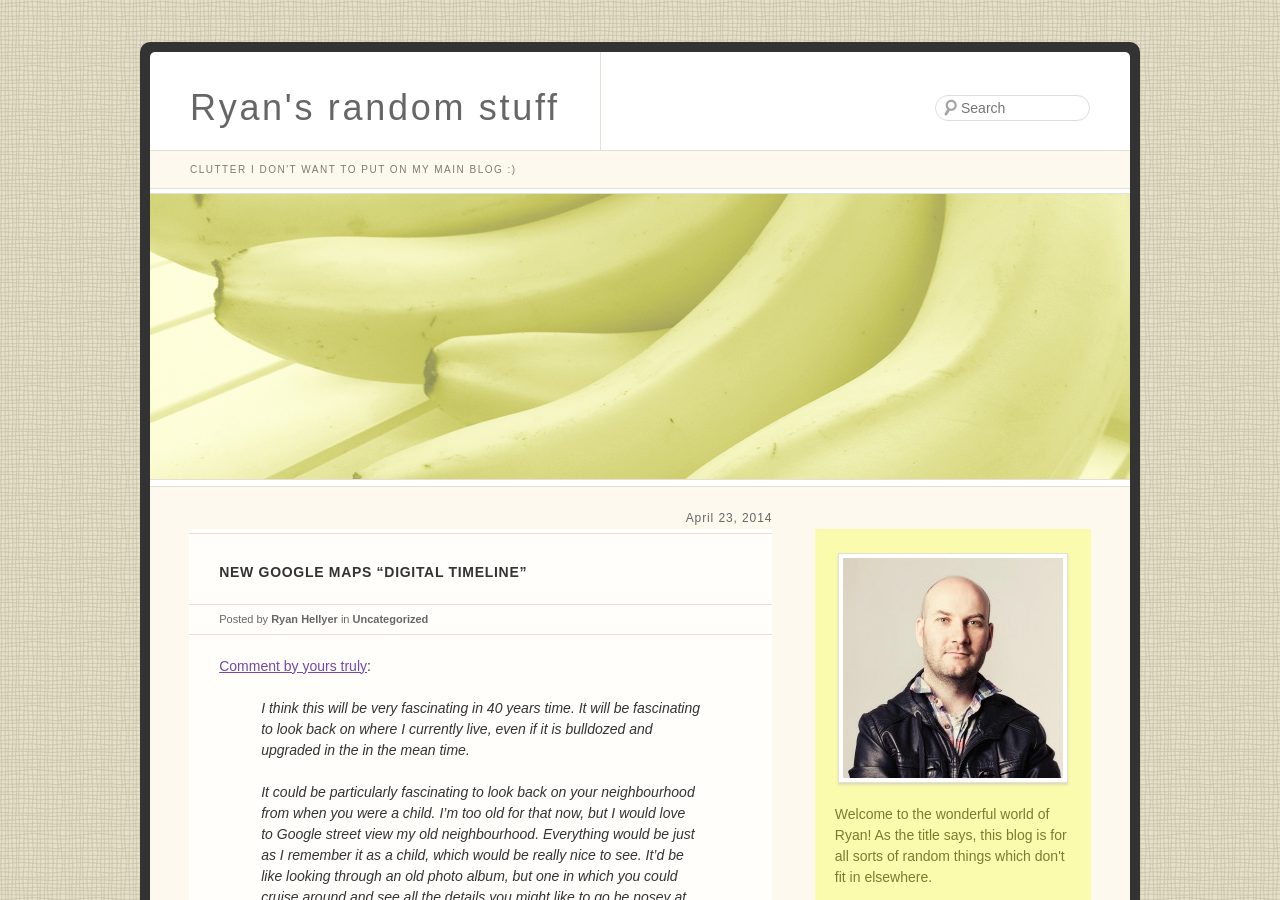Answer the following query with a single word or phrase:
What is the date of the post?

April 23, 2014